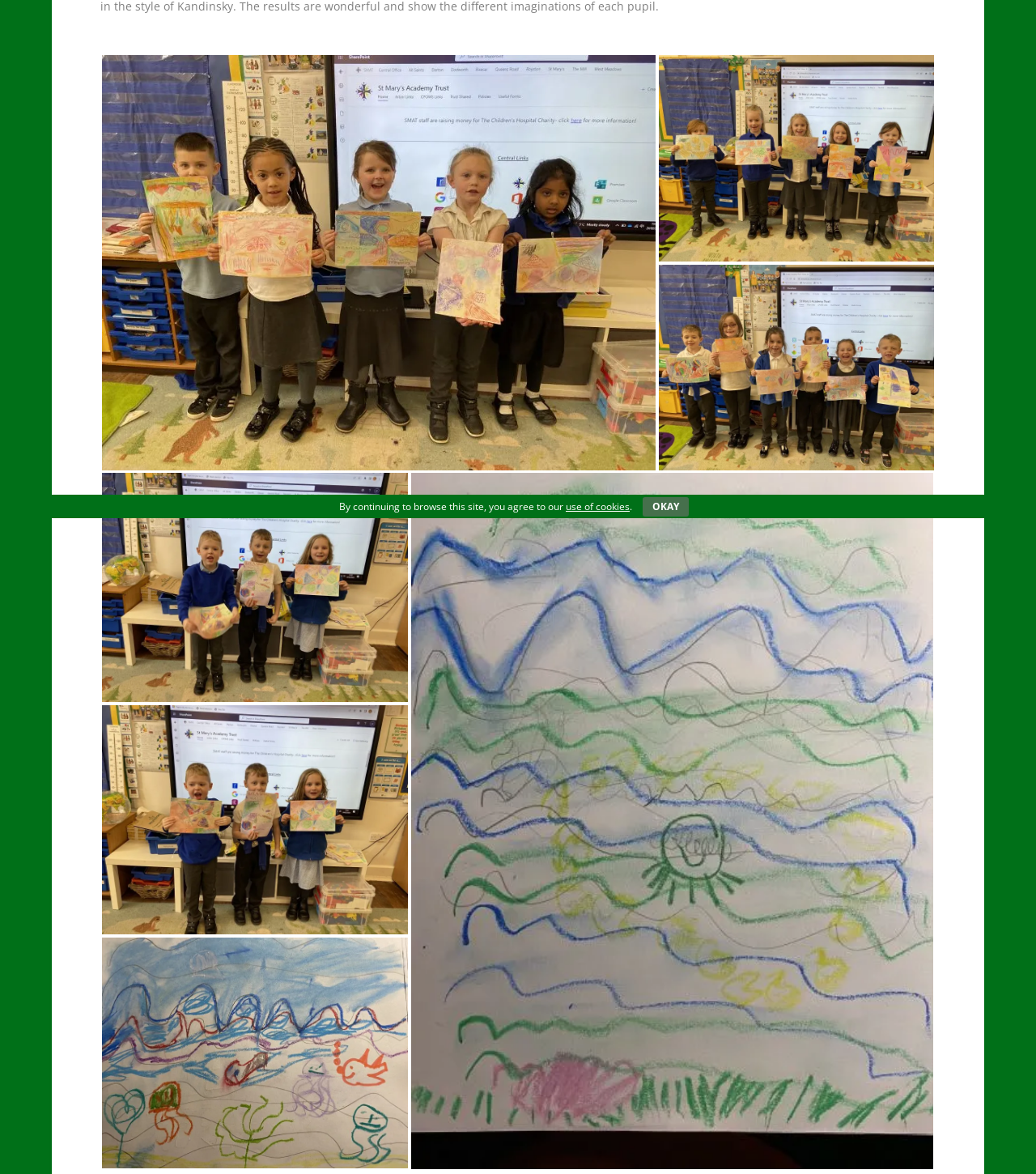Calculate the bounding box coordinates of the UI element given the description: "Okay".

[0.62, 0.423, 0.665, 0.44]